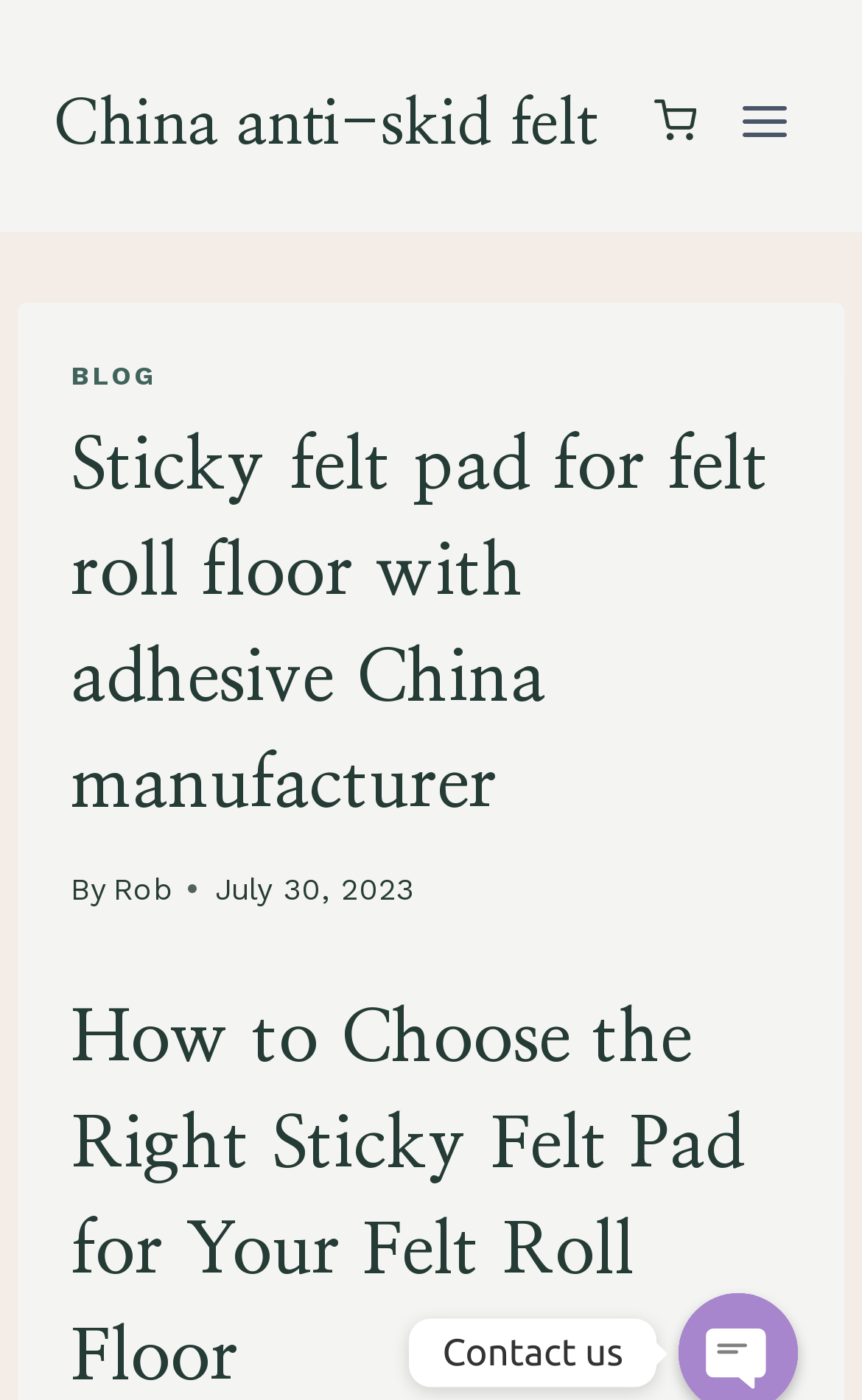Determine the bounding box for the UI element described here: "Privacy Policy".

None